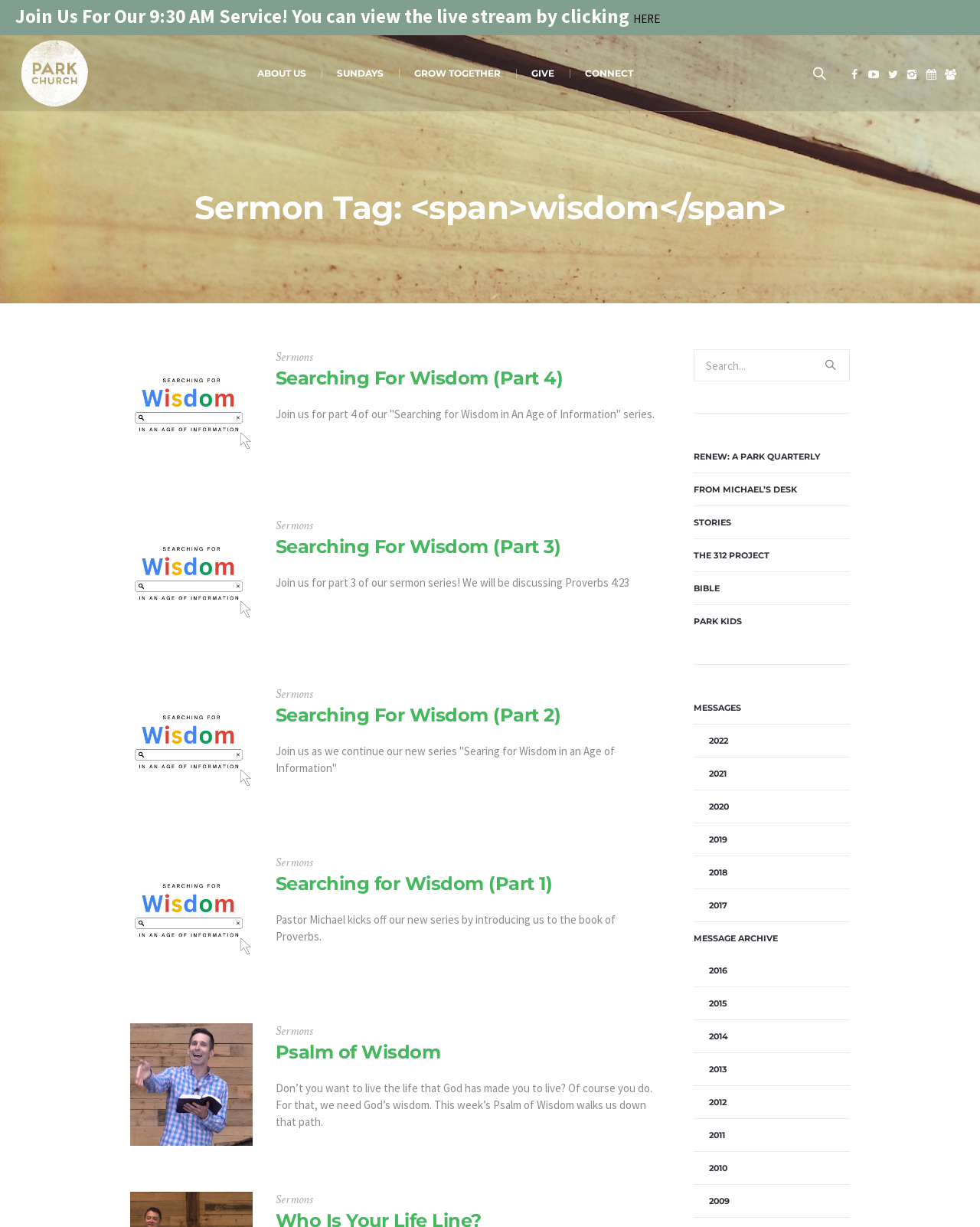Locate the UI element described by Renew: a Park Quarterly and provide its bounding box coordinates. Use the format (top-left x, top-left y, bottom-right x, bottom-right y) with all values as floating point numbers between 0 and 1.

[0.708, 0.359, 0.867, 0.386]